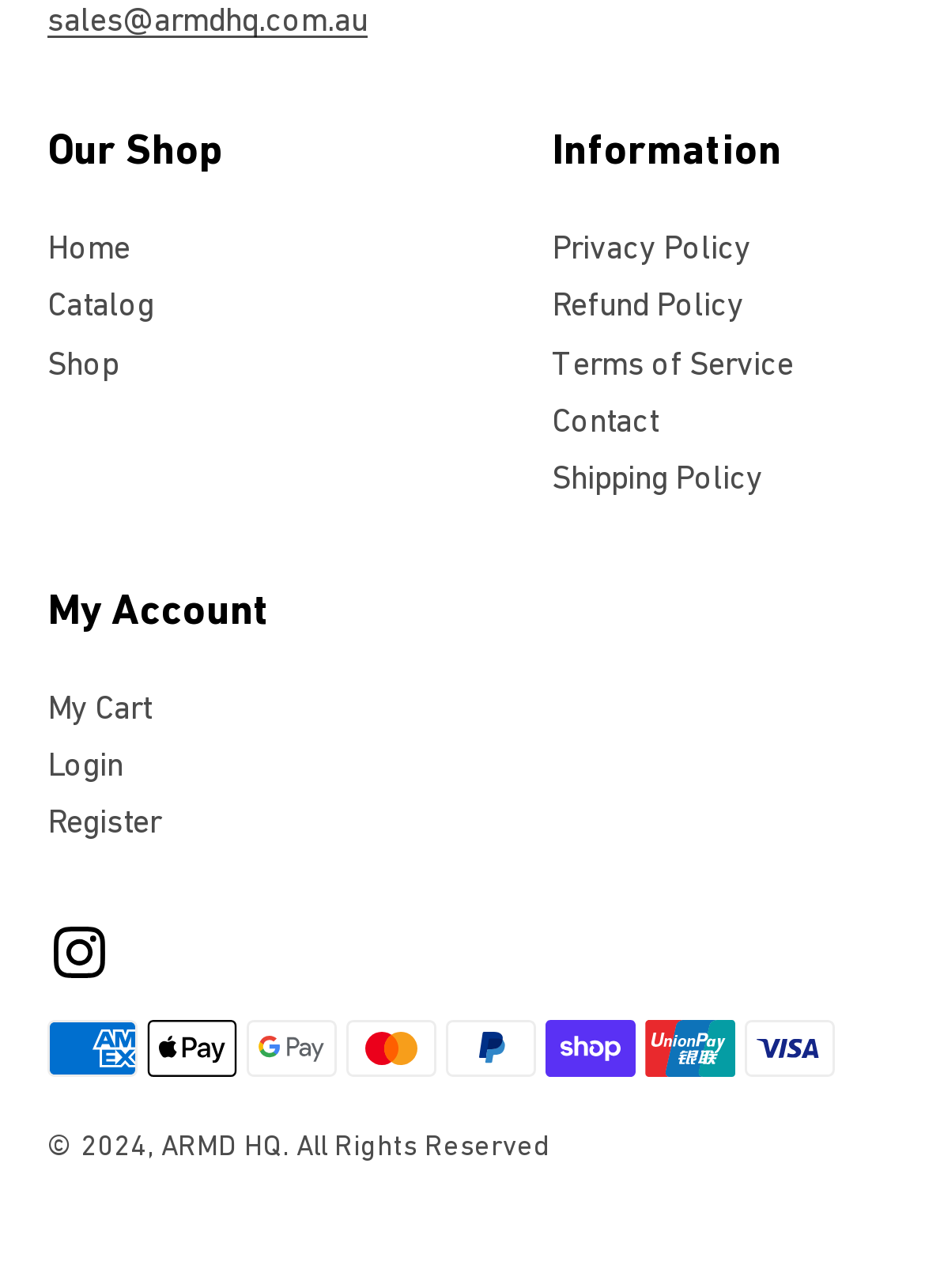Provide the bounding box coordinates for the UI element that is described as: "Privacy Policy".

[0.596, 0.171, 0.812, 0.212]